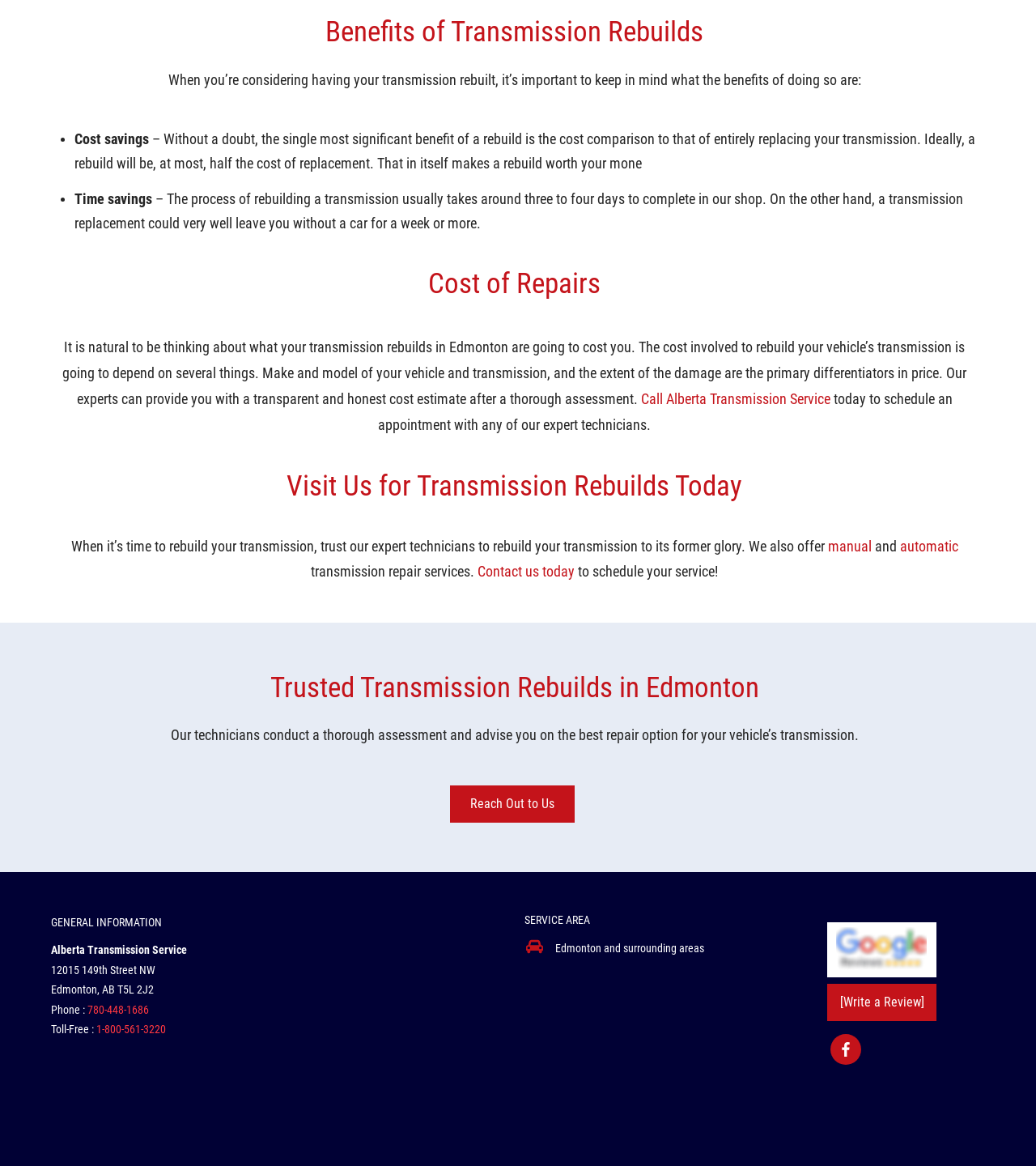Specify the bounding box coordinates of the element's area that should be clicked to execute the given instruction: "Contact us today". The coordinates should be four float numbers between 0 and 1, i.e., [left, top, right, bottom].

[0.458, 0.483, 0.555, 0.497]